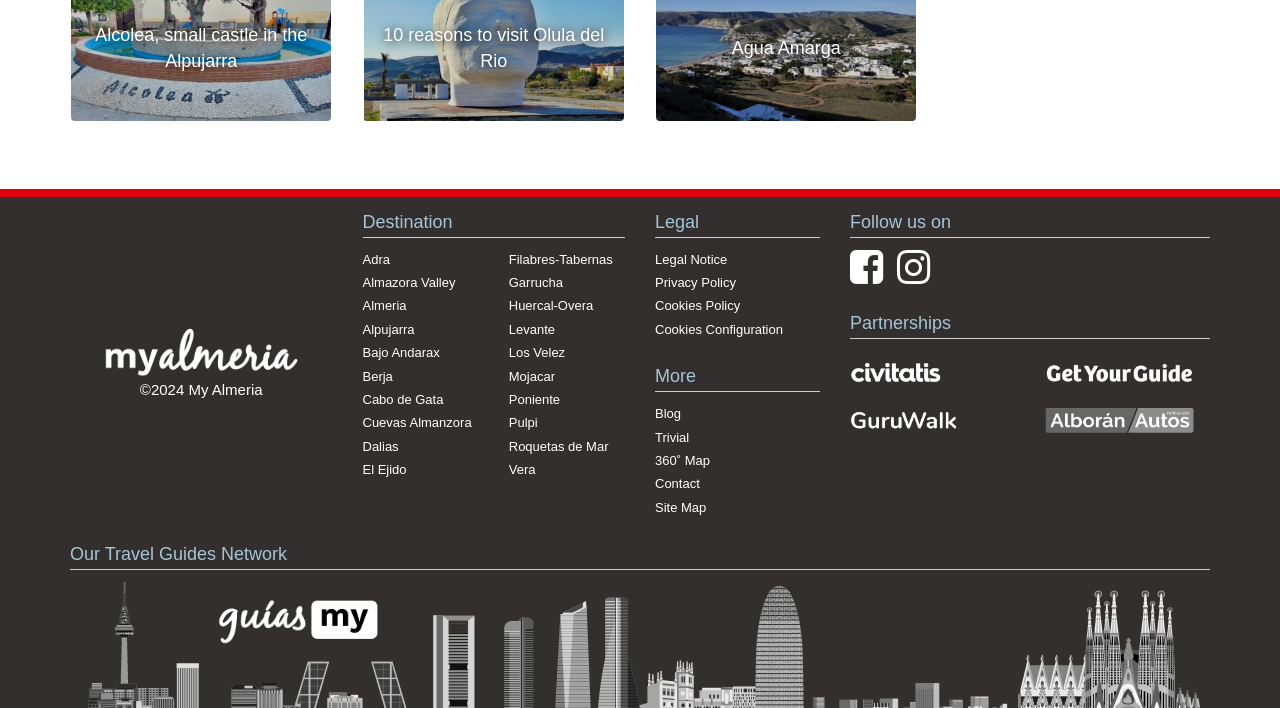Predict the bounding box of the UI element based on the description: "Accept". The coordinates should be four float numbers between 0 and 1, formatted as [left, top, right, bottom].

None